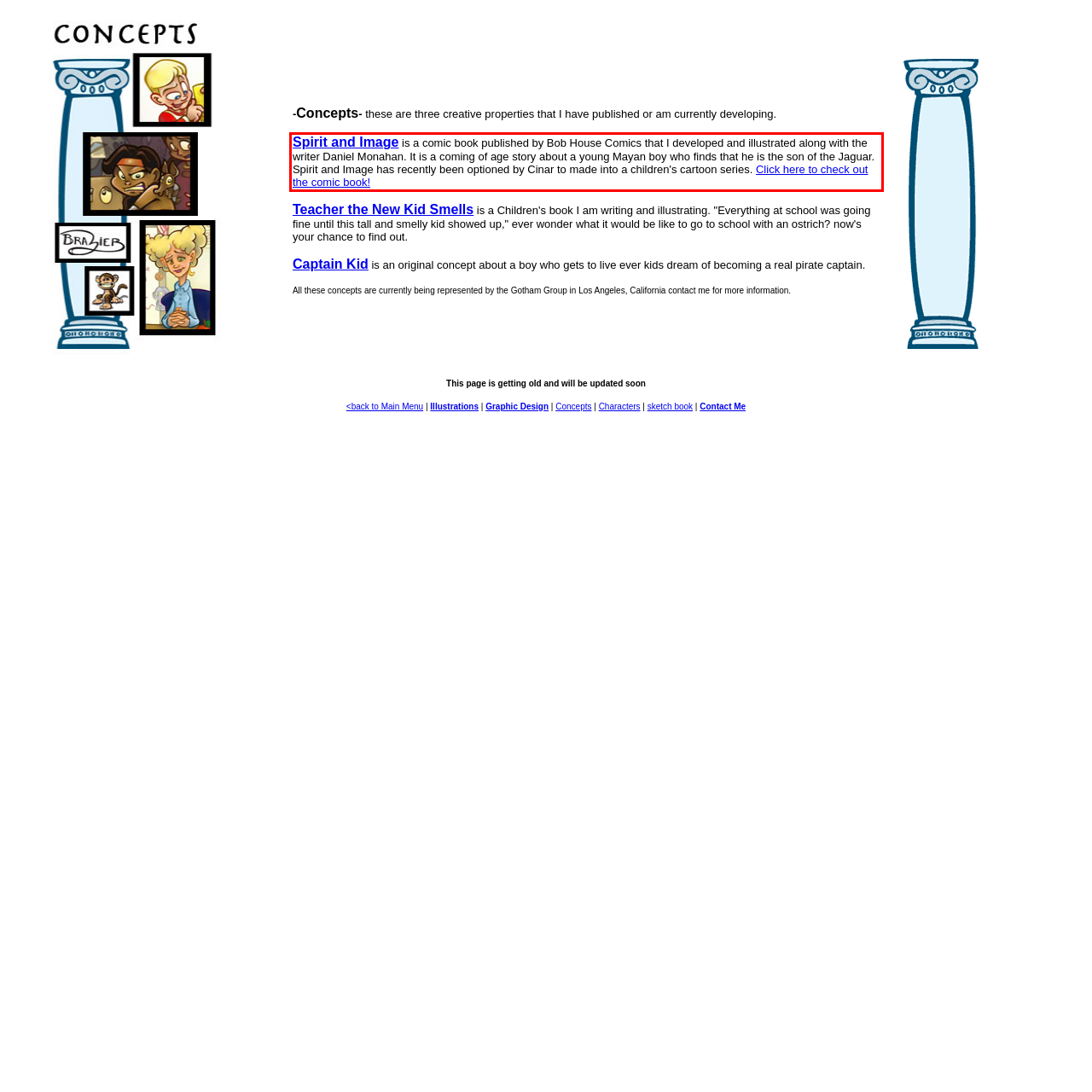Identify the red bounding box in the webpage screenshot and perform OCR to generate the text content enclosed.

Spirit and Image is a comic book published by Bob House Comics that I developed and illustrated along with the writer Daniel Monahan. It is a coming of age story about a young Mayan boy who finds that he is the son of the Jaguar. Spirit and Image has recently been optioned by Cinar to made into a children's cartoon series. Click here to check out the comic book!